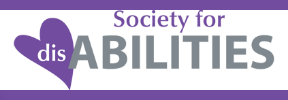Can you give a detailed response to the following question using the information from the image? What is the focus of the Society?

The question asks about the focus of the Society. The caption highlights that the word 'disABILITIES' stands out in the logo, emphasizing the organization's focus on empowering and advocating for people with disabilities. Therefore, the answer is empowering people with disabilities.